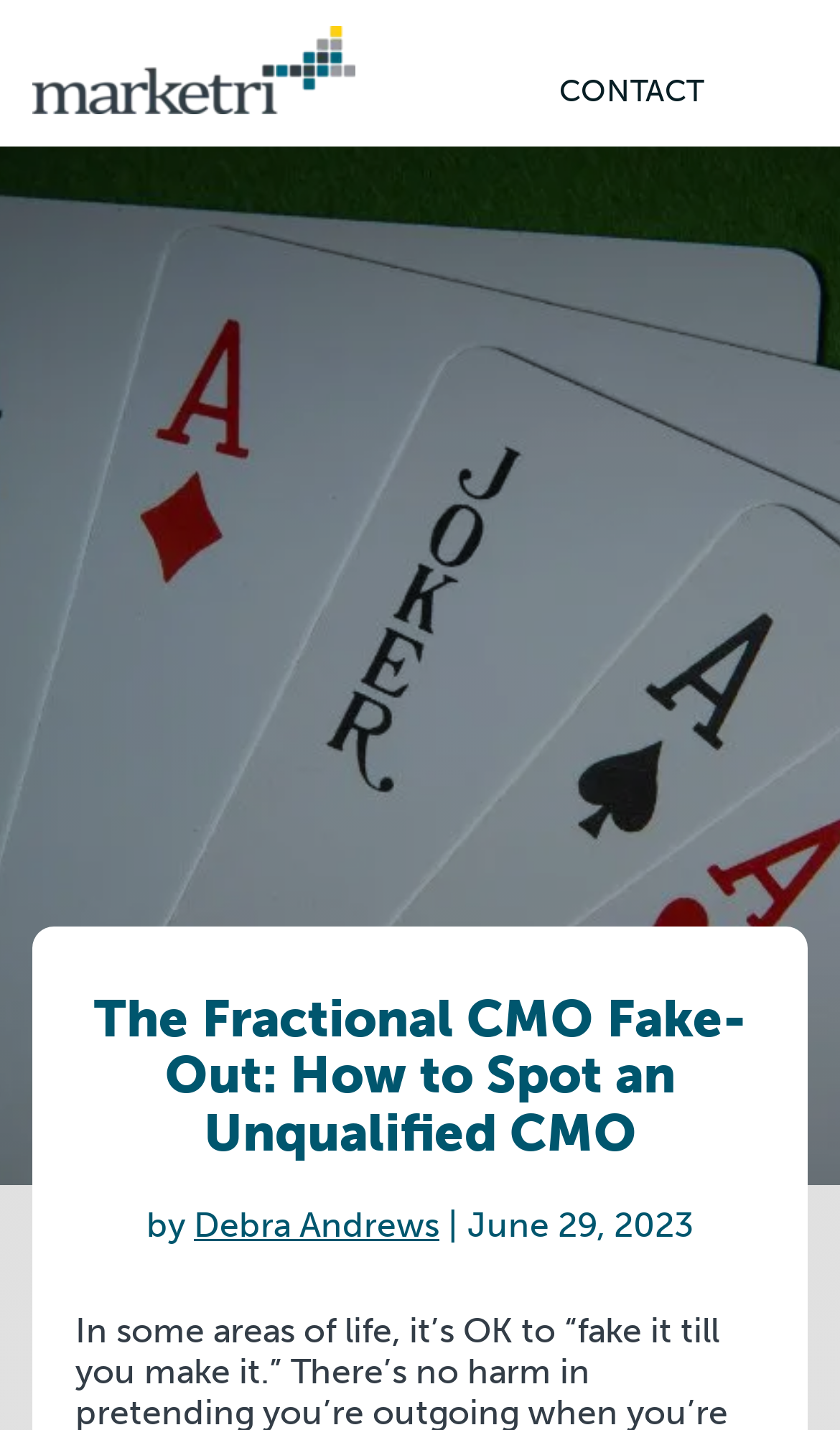Utilize the information from the image to answer the question in detail:
When was the article published?

The publication date of the article is obtained from the static text element with the text '| June 29, 2023' below the author's name, which is likely the publication date of the article.